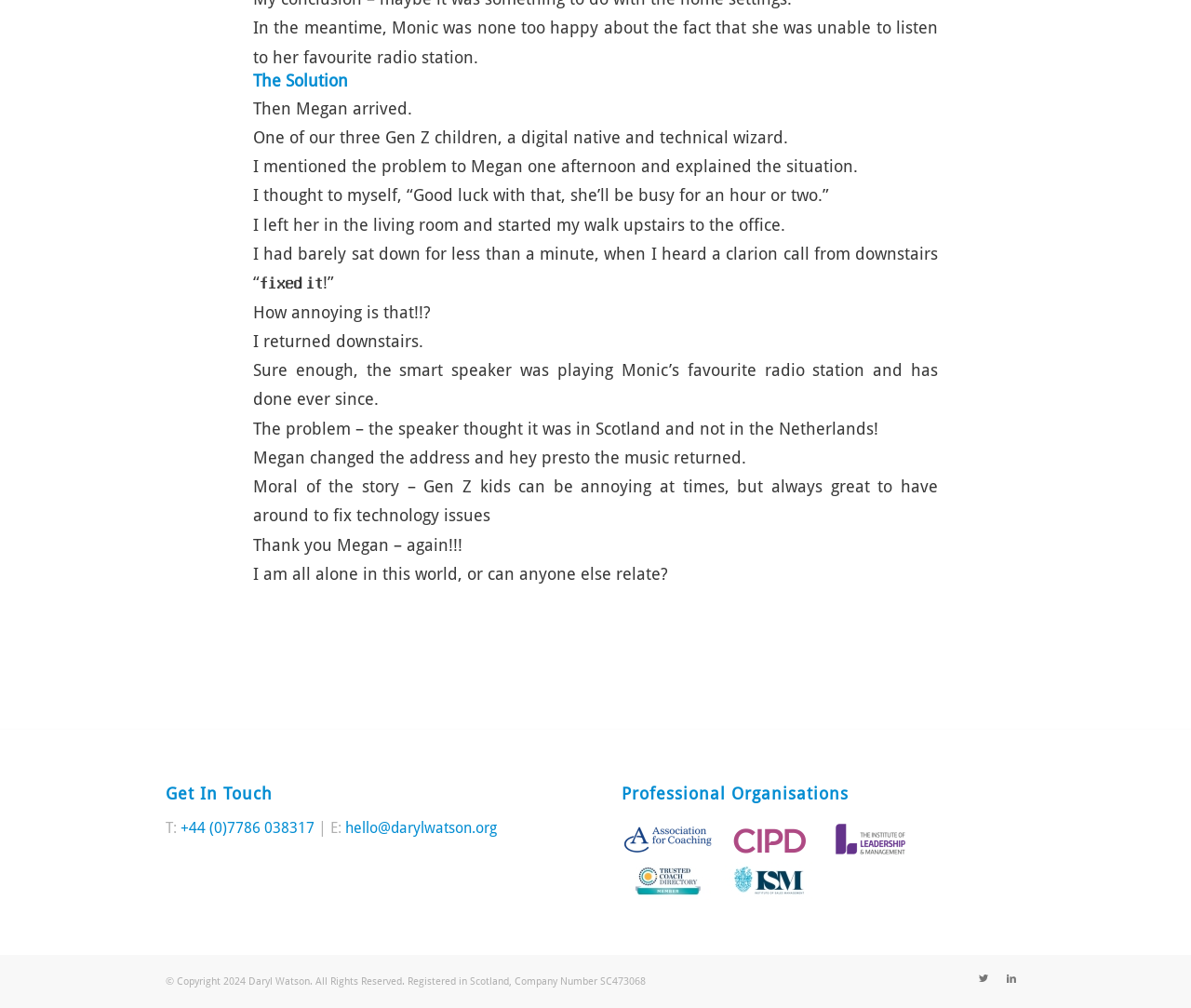Please find the bounding box coordinates of the element that must be clicked to perform the given instruction: "Call the phone number". The coordinates should be four float numbers from 0 to 1, i.e., [left, top, right, bottom].

[0.152, 0.813, 0.264, 0.83]